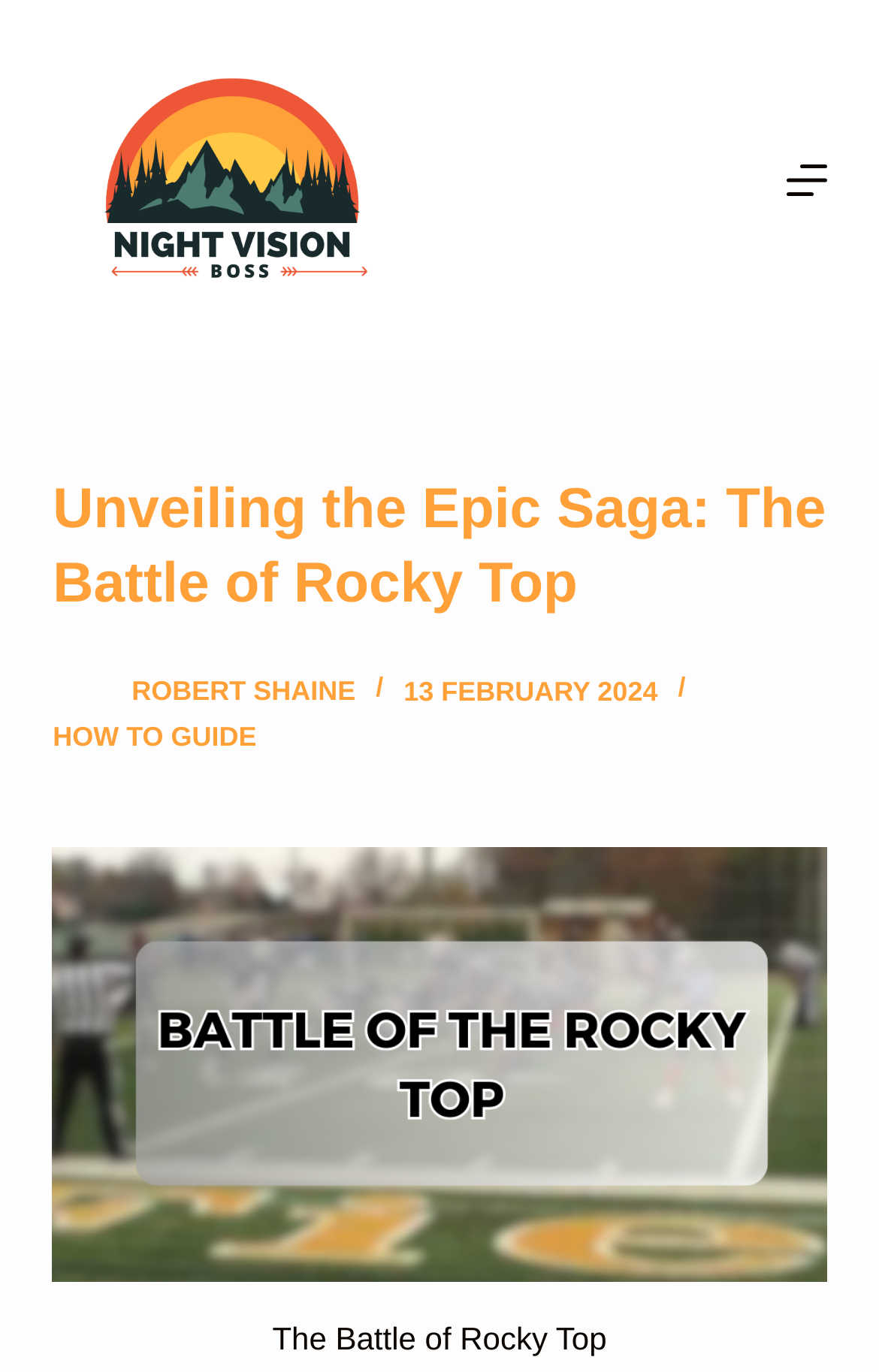How many links are there in the header section? Examine the screenshot and reply using just one word or a brief phrase.

4